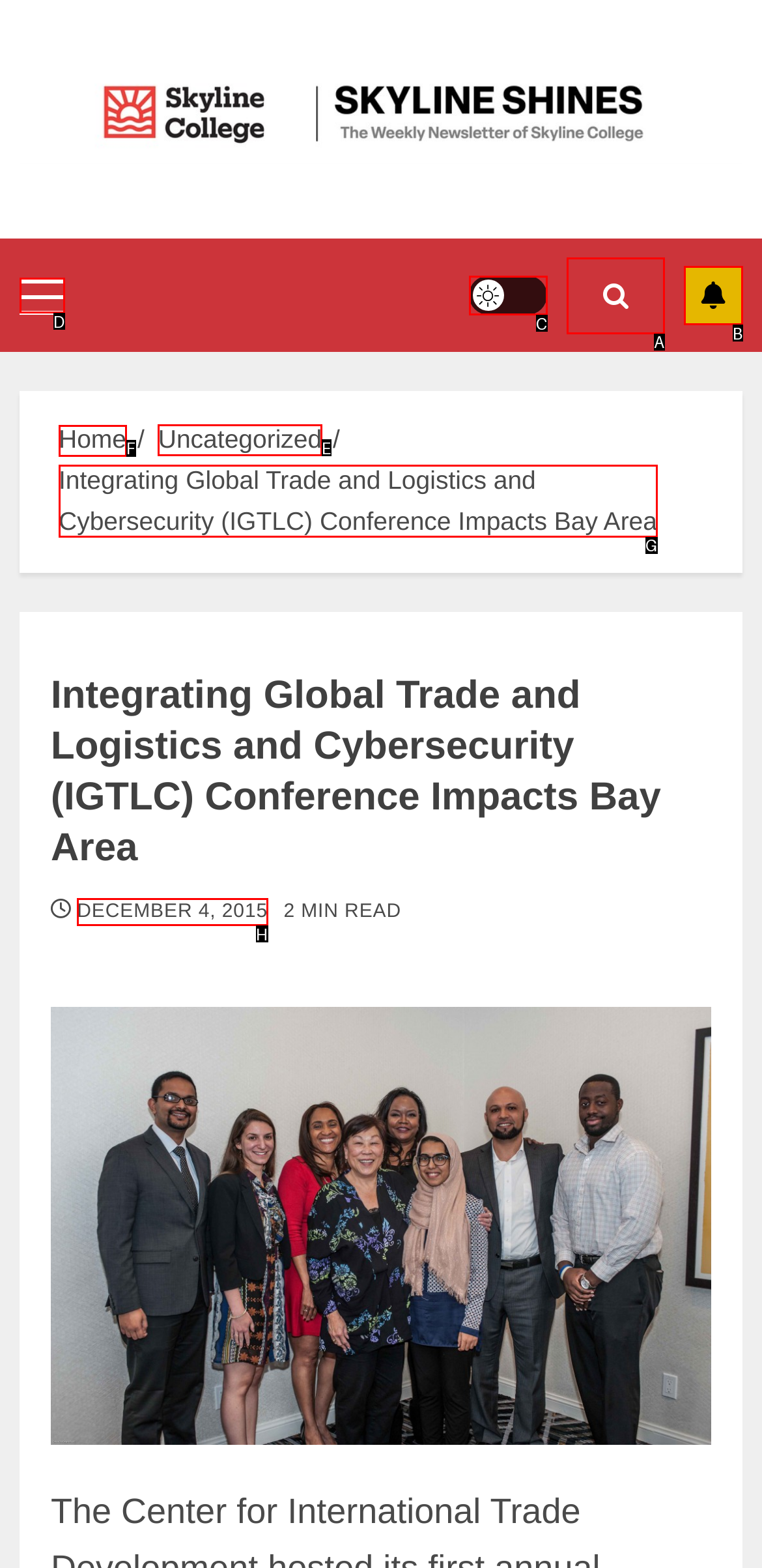From the given options, choose the one to complete the task: Go to the Home page
Indicate the letter of the correct option.

F